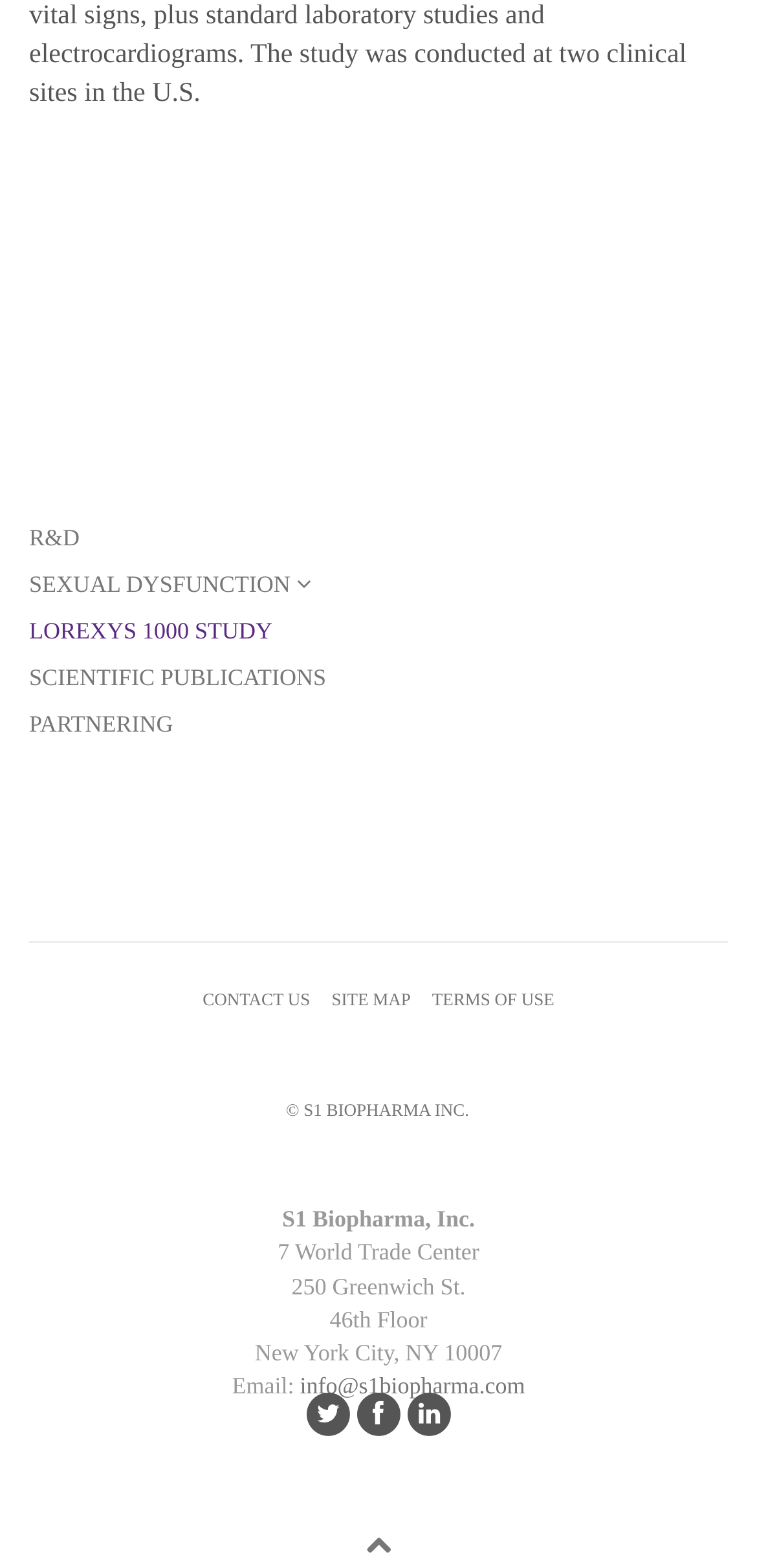Show me the bounding box coordinates of the clickable region to achieve the task as per the instruction: "Go to site map".

[0.417, 0.631, 0.542, 0.644]